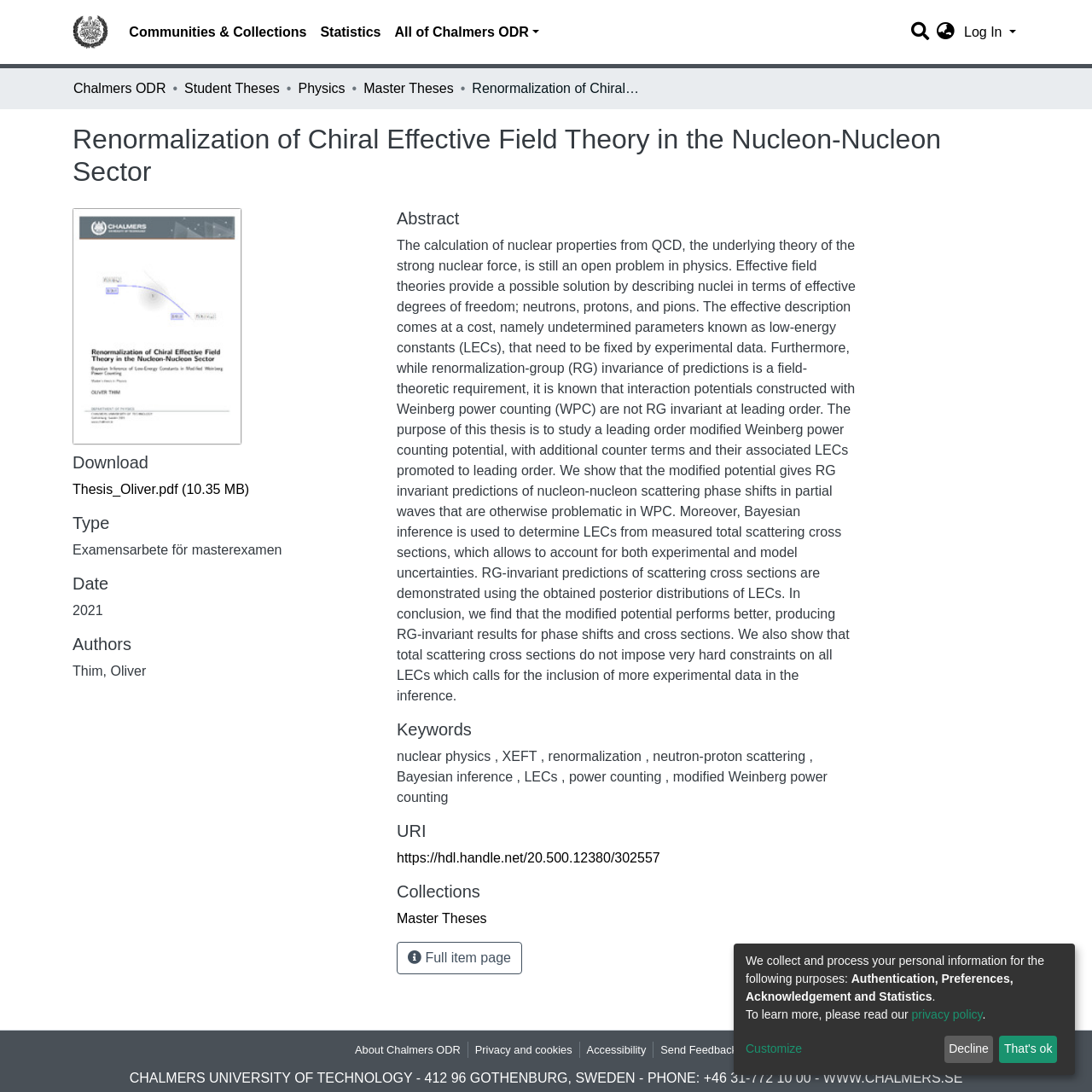Describe in detail what you see on the webpage.

This webpage is about a master's thesis titled "Renormalization of Chiral Effective Field Theory in the Nucleon-Nucleon Sector" by Oliver Thim. At the top, there is a navigation bar with links to the repository logo, communities and collections, statistics, and all of Chalmers ODR. On the right side of the navigation bar, there is a search box and a language switch button.

Below the navigation bar, there is a breadcrumb navigation menu showing the path to the current page, with links to Chalmers ODR, Student Theses, Physics, and Master Theses. The title of the thesis is displayed prominently, followed by a heading that reads "Renormalization of Chiral Effective Field Theory in the Nucleon-Nucleon Sector".

The main content of the page is divided into several sections. The first section is about downloading the thesis, with a link to a PDF file. The next section is about the type of thesis, which is an examensarbete för masterexamen. The date of the thesis is 2021, and the author is Oliver Thim.

The abstract of the thesis is a long paragraph that explains the calculation of nuclear properties from QCD, the underlying theory of the strong nuclear force, and how effective field theories provide a possible solution. The abstract also discusses the purpose of the thesis, which is to study a leading order modified Weinberg power counting potential, and the results of the study.

Below the abstract, there are sections for keywords, with several relevant terms listed, including nuclear physics, XEFT, renormalization, and Bayesian inference. There is also a section for the URI of the thesis, with a link to the handle.net website.

The next section is about collections, with a link to Master Theses. There is also a button to view the full item page. At the bottom of the page, there are links to about Chalmers ODR, privacy and cookies, accessibility, and send feedback. There is also a static text with the contact information of Chalmers University of Technology.

Finally, there is a section about collecting and processing personal information, with links to the privacy policy and a button to customize or decline.